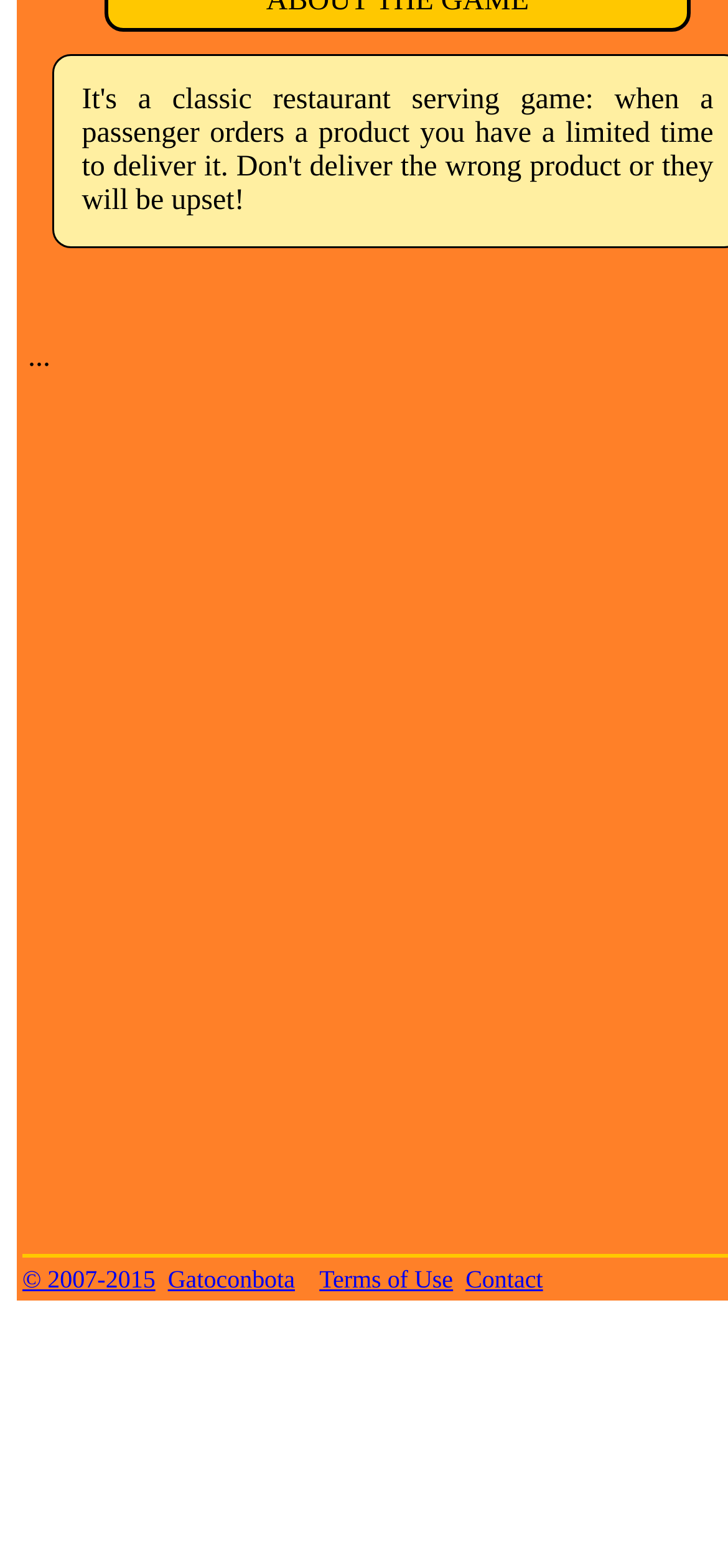Bounding box coordinates are given in the format (top-left x, top-left y, bottom-right x, bottom-right y). All values should be floating point numbers between 0 and 1. Provide the bounding box coordinate for the UI element described as: Gatoconbota

[0.23, 0.807, 0.405, 0.825]